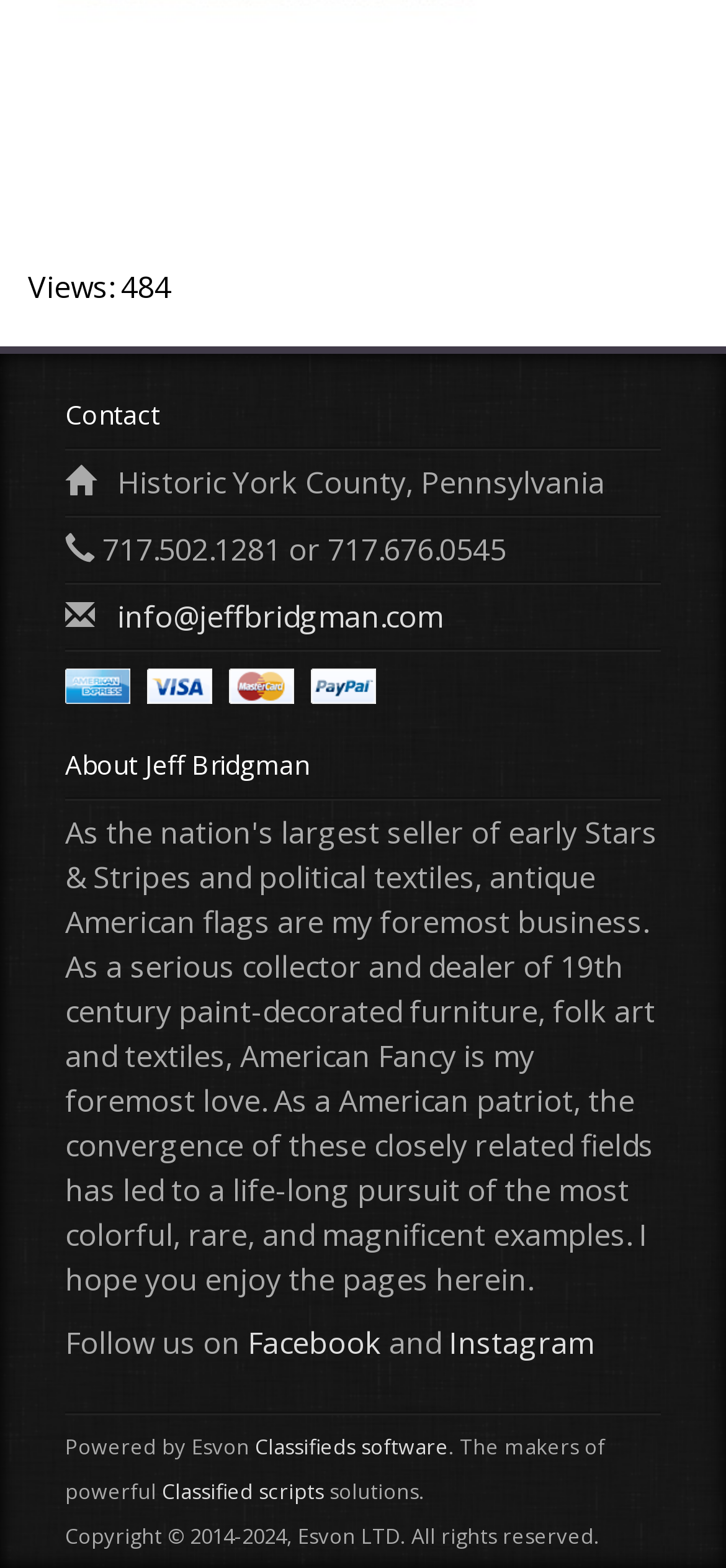Respond to the question with just a single word or phrase: 
What is the phone number to contact?

717.502.1281 or 717.676.0545